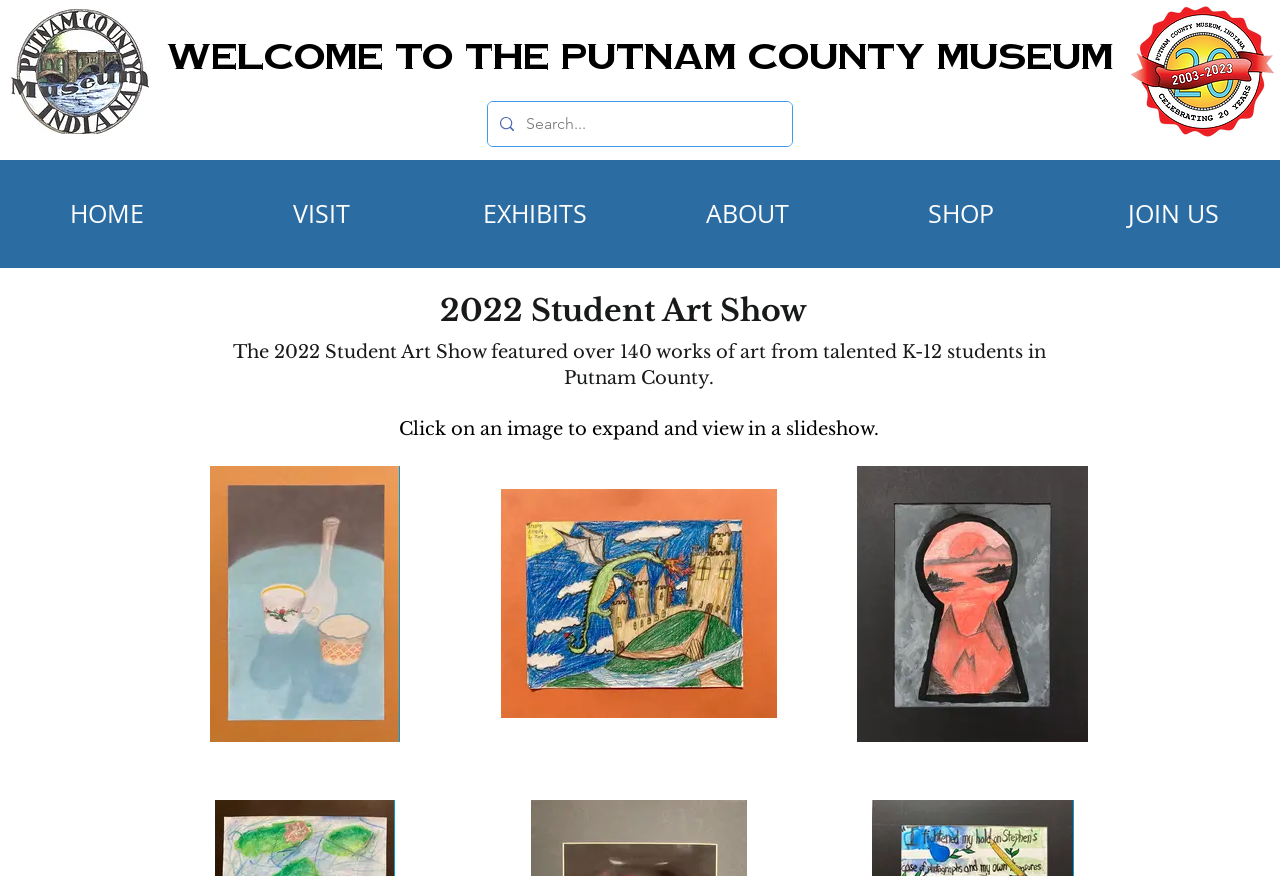Can you extract the primary headline text from the webpage?

2022 Student Art Show